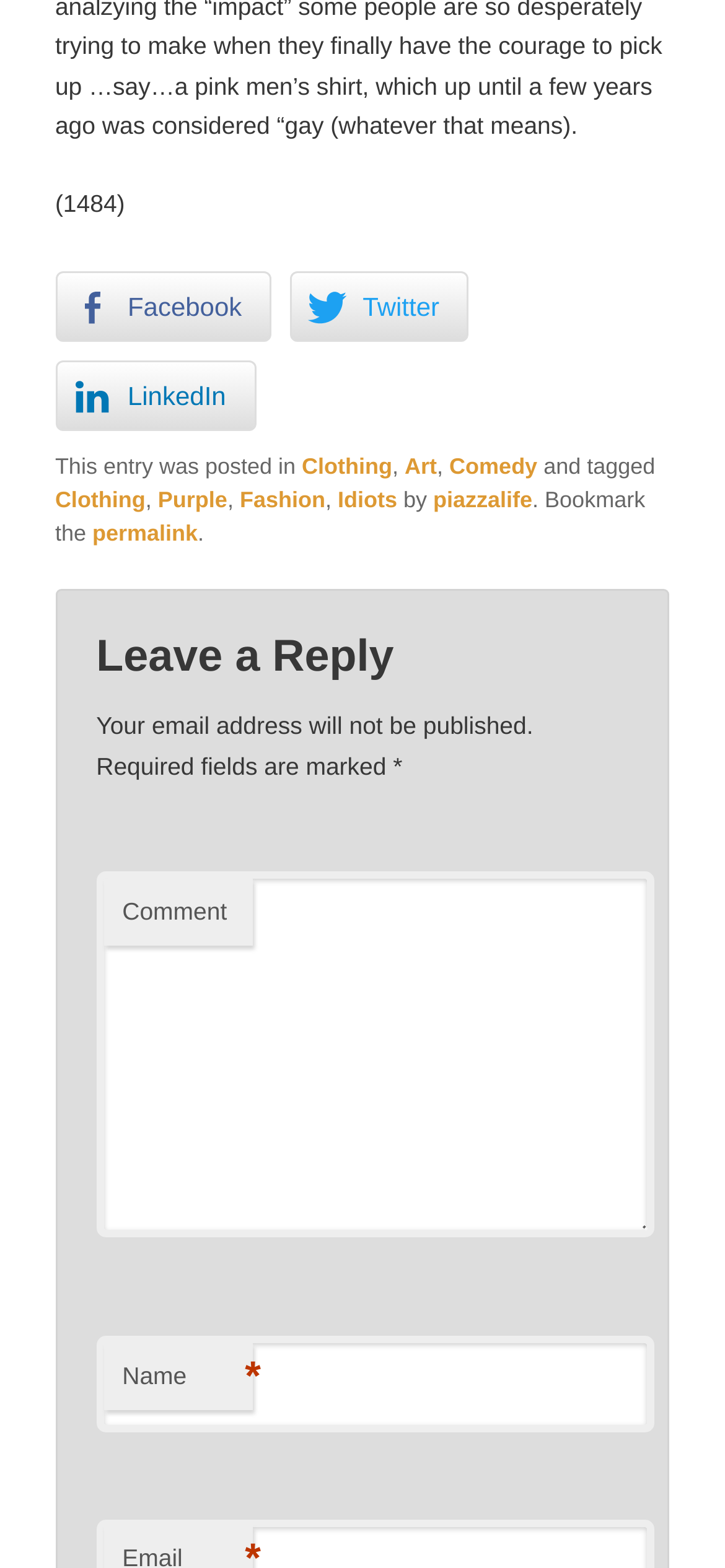Identify the bounding box coordinates for the UI element mentioned here: "permalink". Provide the coordinates as four float values between 0 and 1, i.e., [left, top, right, bottom].

[0.127, 0.332, 0.273, 0.349]